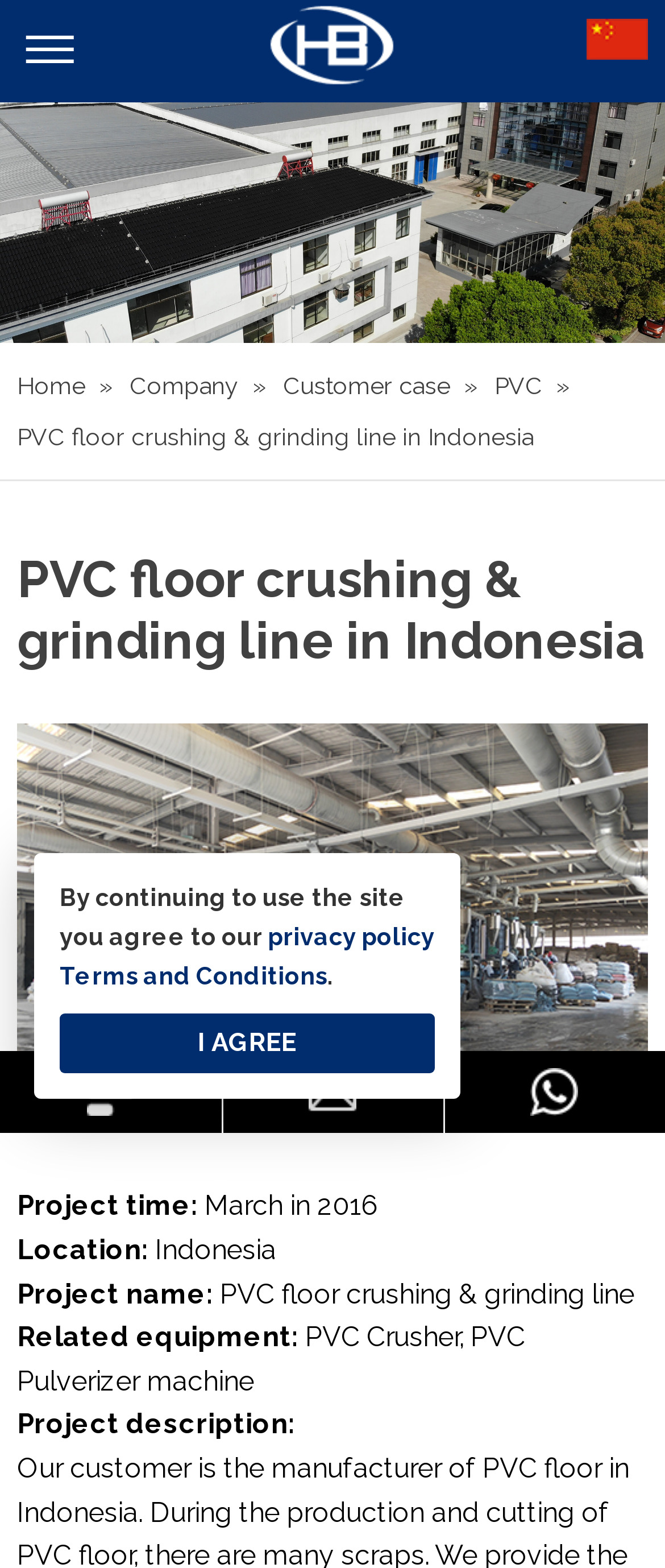Determine the bounding box coordinates of the clickable region to execute the instruction: "Click the logo". The coordinates should be four float numbers between 0 and 1, denoted as [left, top, right, bottom].

[0.379, 0.051, 0.621, 0.069]